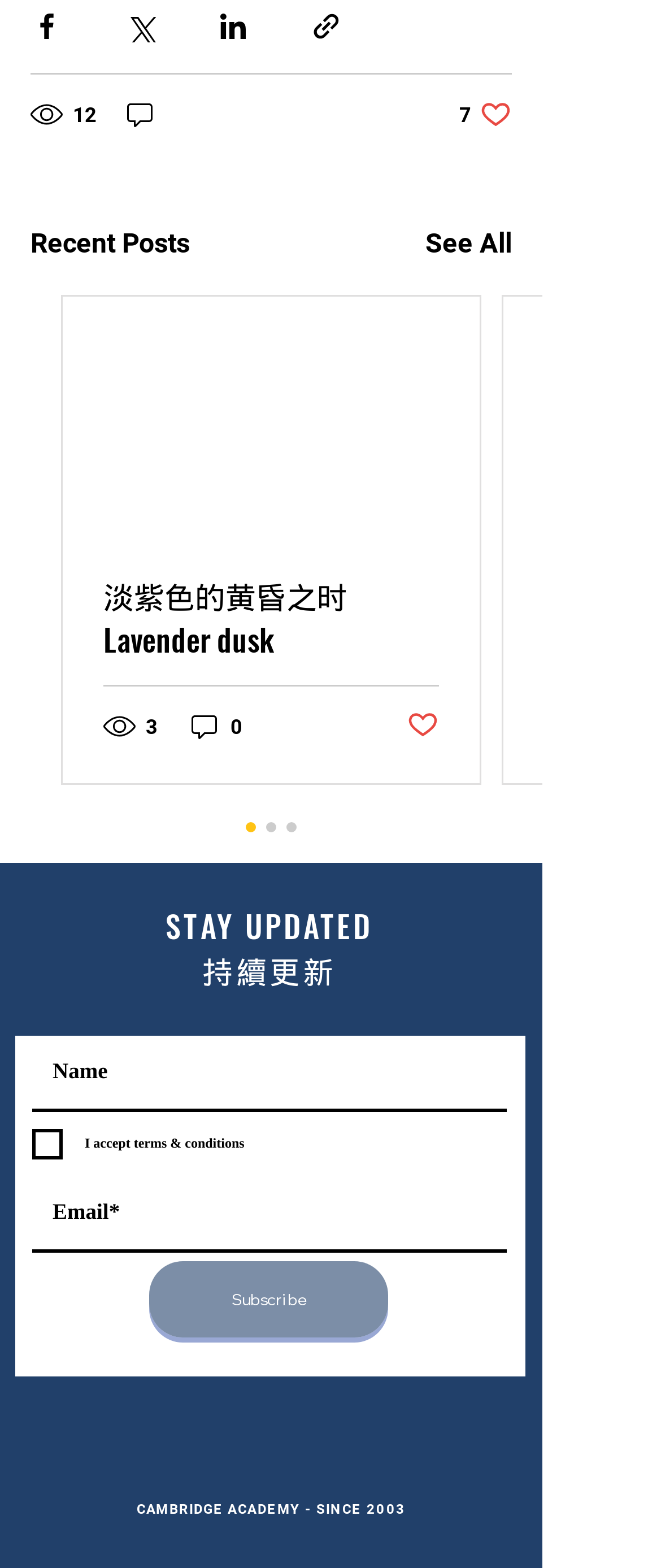Identify the bounding box for the UI element that is described as follows: "Post not marked as liked".

[0.615, 0.452, 0.664, 0.475]